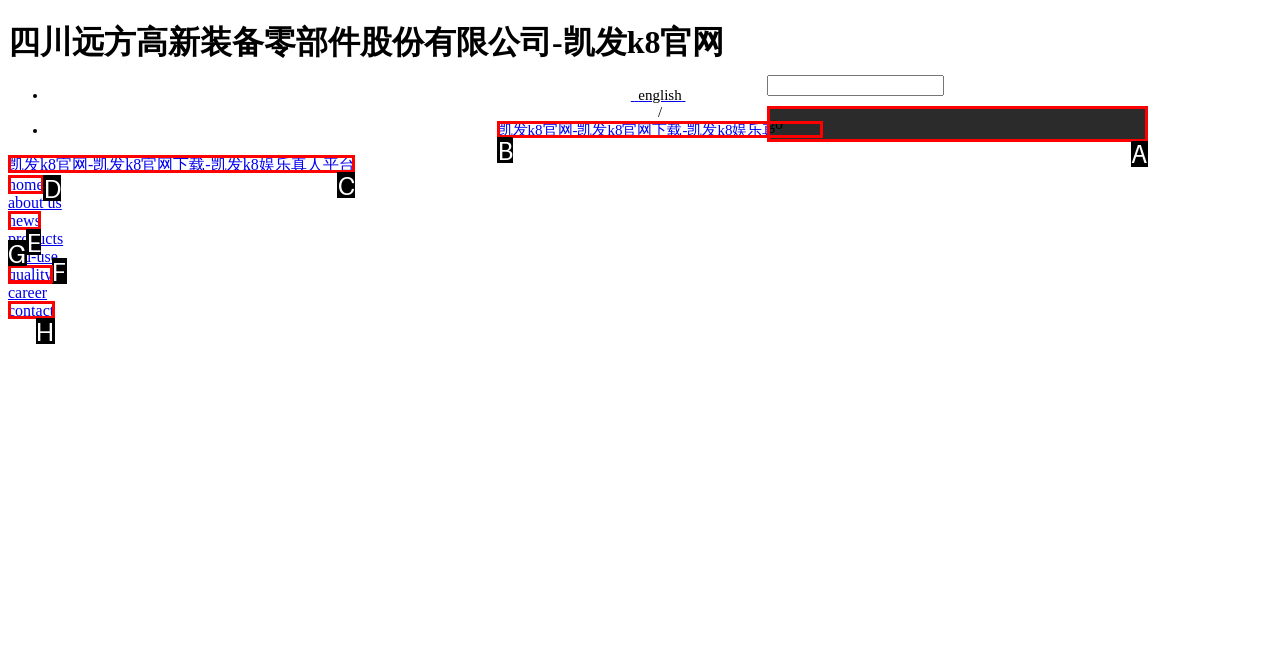Assess the description: news and select the option that matches. Provide the letter of the chosen option directly from the given choices.

E